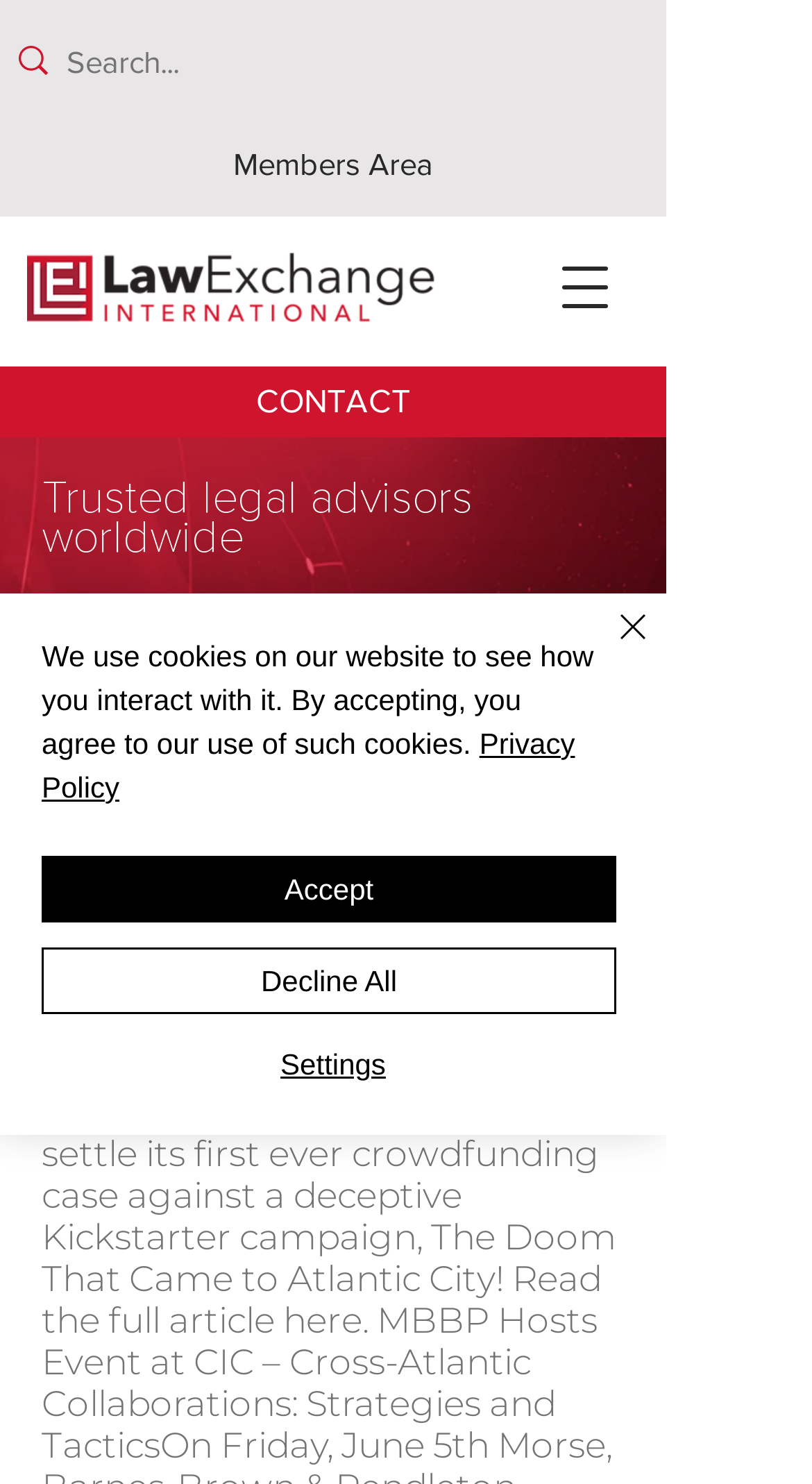How many social media links are at the bottom of the webpage?
Please give a detailed answer to the question using the information shown in the image.

At the bottom of the webpage, there are three social media links: 'Phone', 'Email', and 'Facebook'. These links are accompanied by images, suggesting that they are social media links.